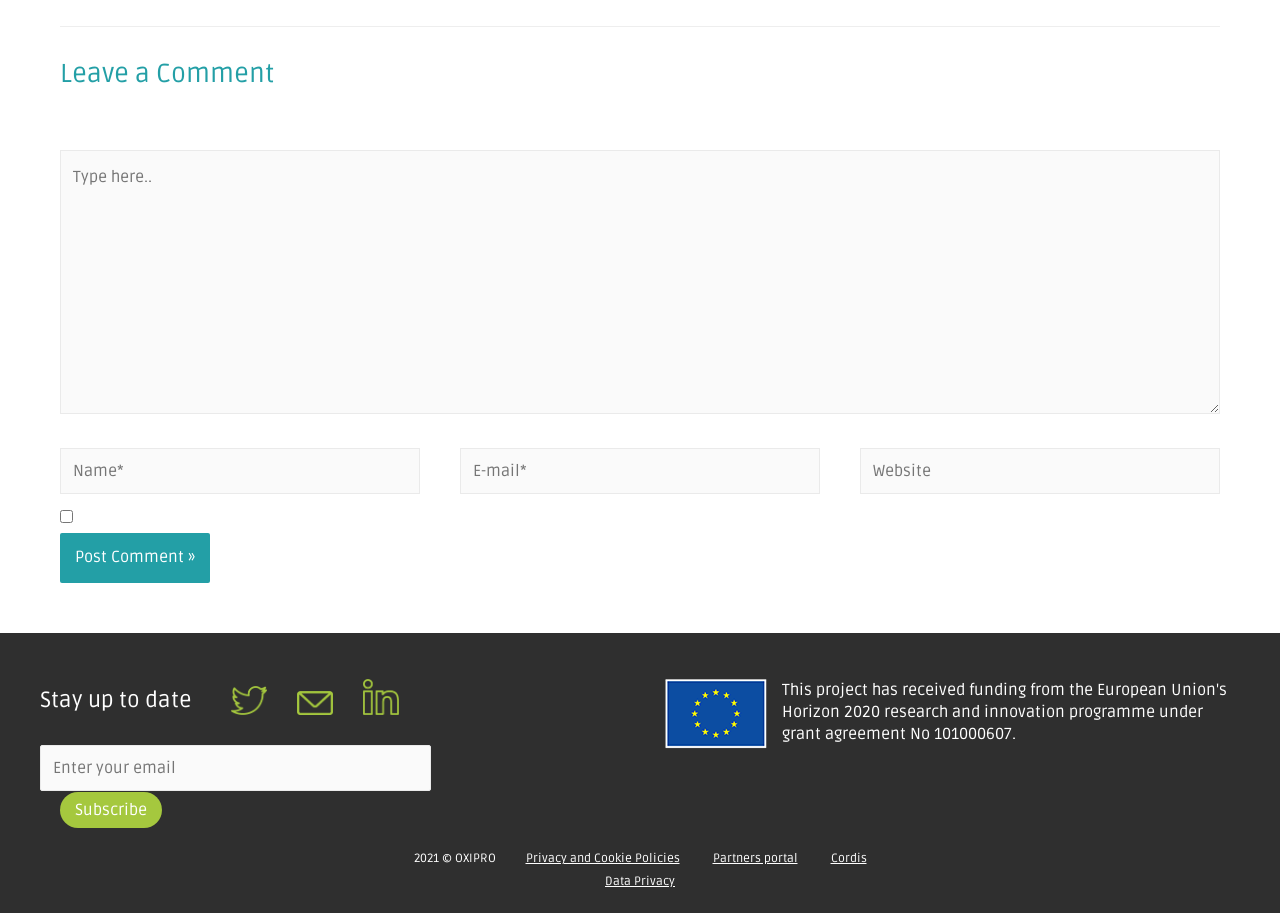Please identify the bounding box coordinates of the element I should click to complete this instruction: 'Post a comment'. The coordinates should be given as four float numbers between 0 and 1, like this: [left, top, right, bottom].

[0.047, 0.584, 0.164, 0.639]